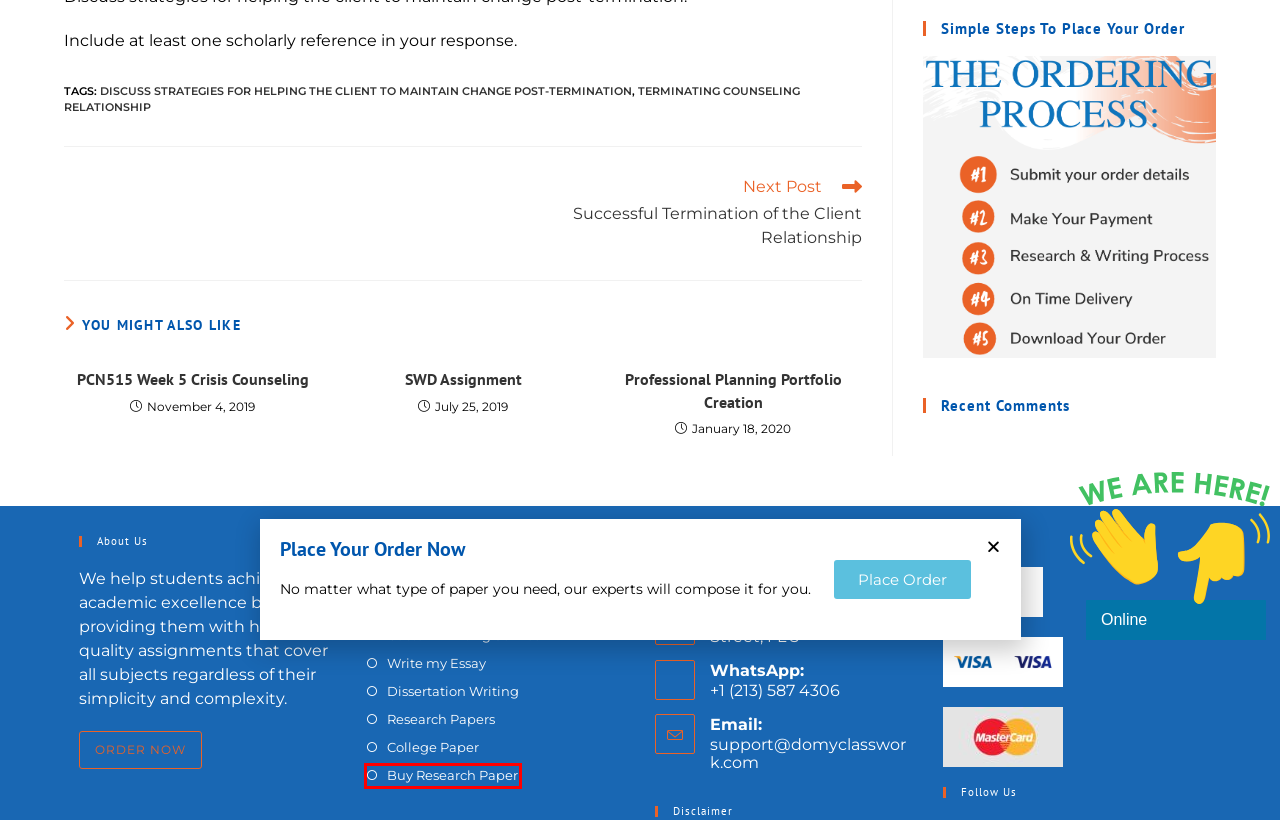Given a screenshot of a webpage with a red bounding box around an element, choose the most appropriate webpage description for the new page displayed after clicking the element within the bounding box. Here are the candidates:
A. Order Now - domyclasswork.com
B. How it Works » DoMyClasswork
C. Blog » DoMyClasswork
D. FAQs » DoMyClasswork
E. Samples » DoMyClasswork
F. Home » DoMyClasswork
G. Login - domyclasswork.com
H. PCN515 Week 5 Crisis Counseling » DoMyClasswork

E